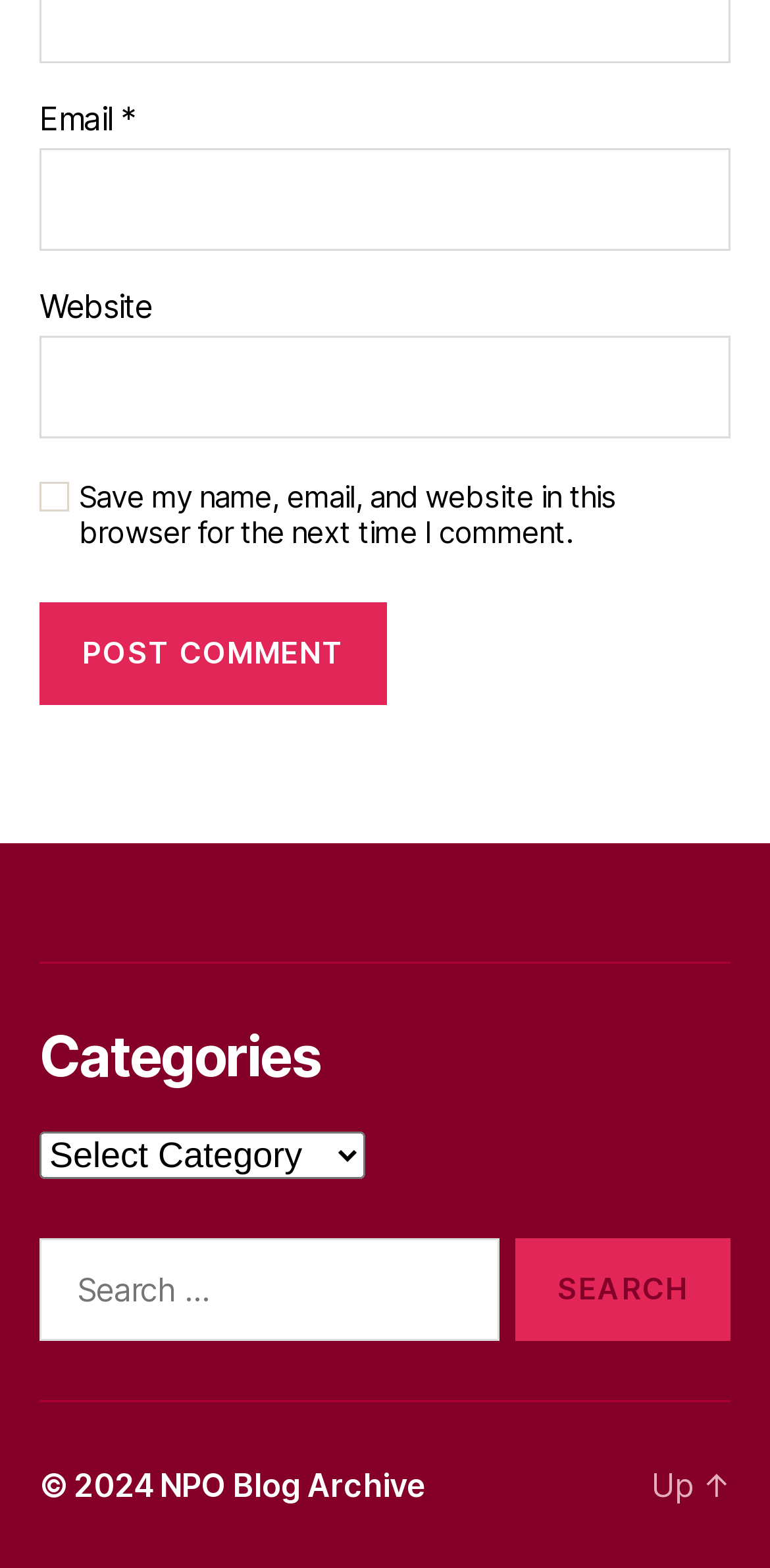Using the information from the screenshot, answer the following question thoroughly:
How many links are there at the bottom of the page?

There are three links located at the bottom of the webpage: 'NPO Blog Archive', 'Up', and the copyright link. These links are arranged horizontally and are separated from the rest of the page content.